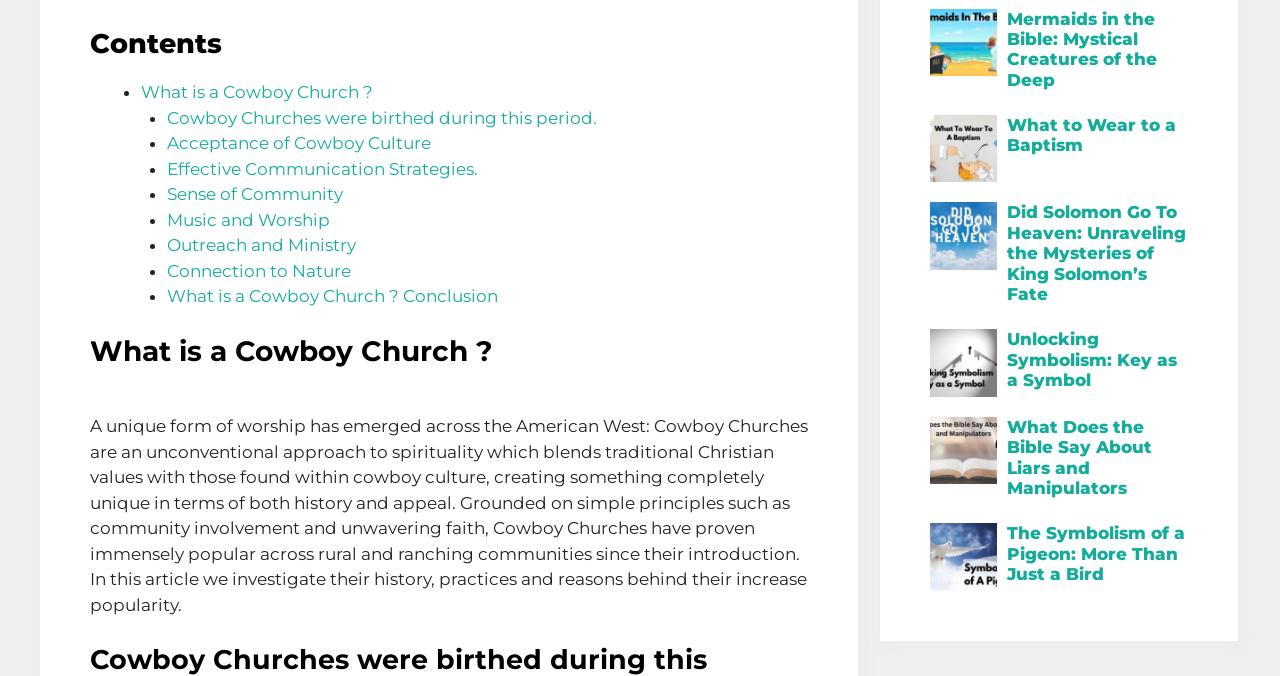Using the description: "Acceptance of Cowboy Culture", identify the bounding box of the corresponding UI element in the screenshot.

[0.13, 0.197, 0.336, 0.227]